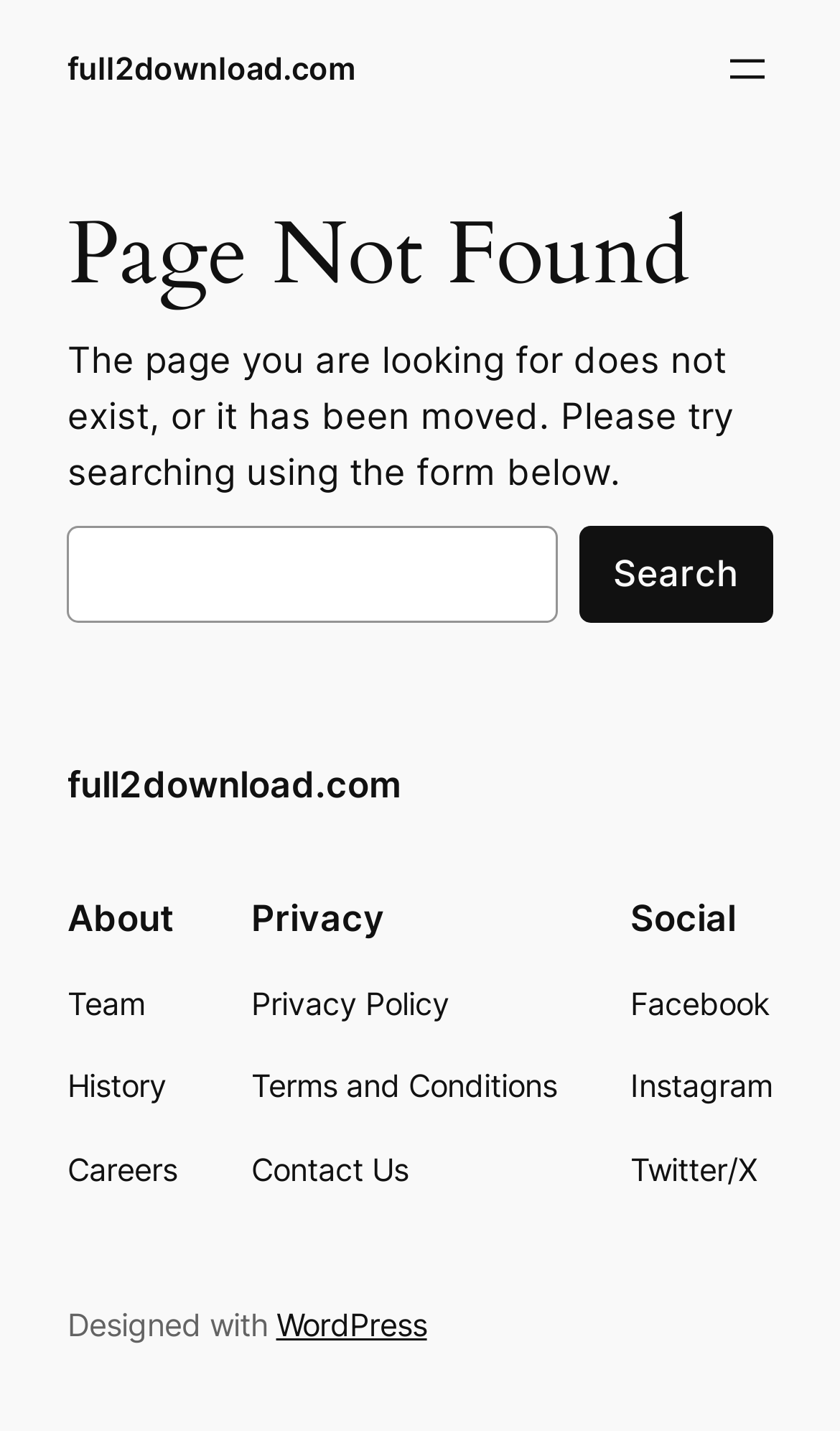What is the current status of the webpage?
Please give a detailed and thorough answer to the question, covering all relevant points.

The main heading of the webpage says 'Page Not Found', and the text below it explains that the page the user is looking for does not exist or has been moved. This indicates that the current status of the webpage is that it is not found.